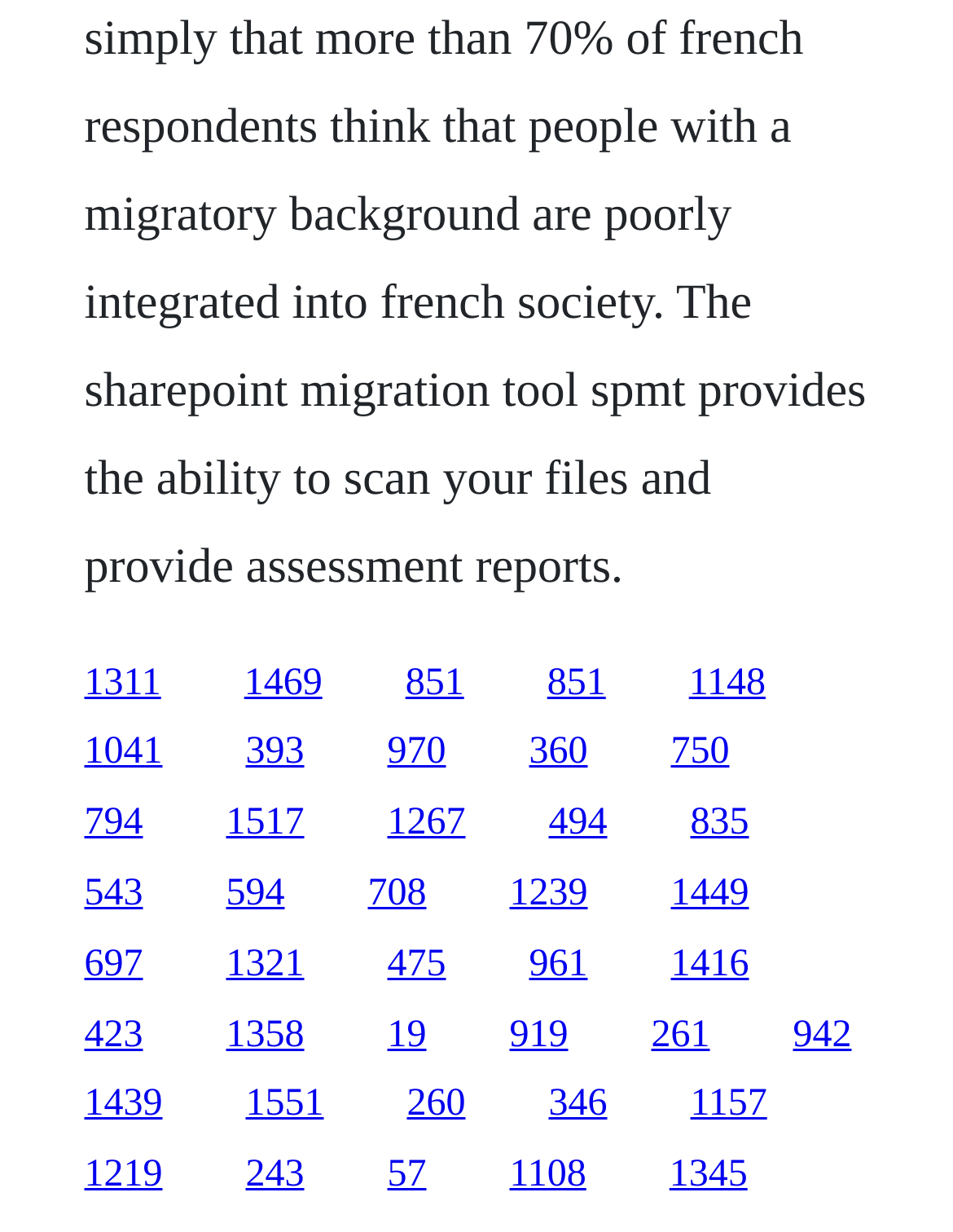Utilize the information from the image to answer the question in detail:
How many links are in the top half of the webpage?

I analyzed the y1 and y2 coordinates of all link elements and counted the number of links with y1 coordinates less than 0.5, which is the middle point of the webpage. There are 26 links in the top half of the webpage.